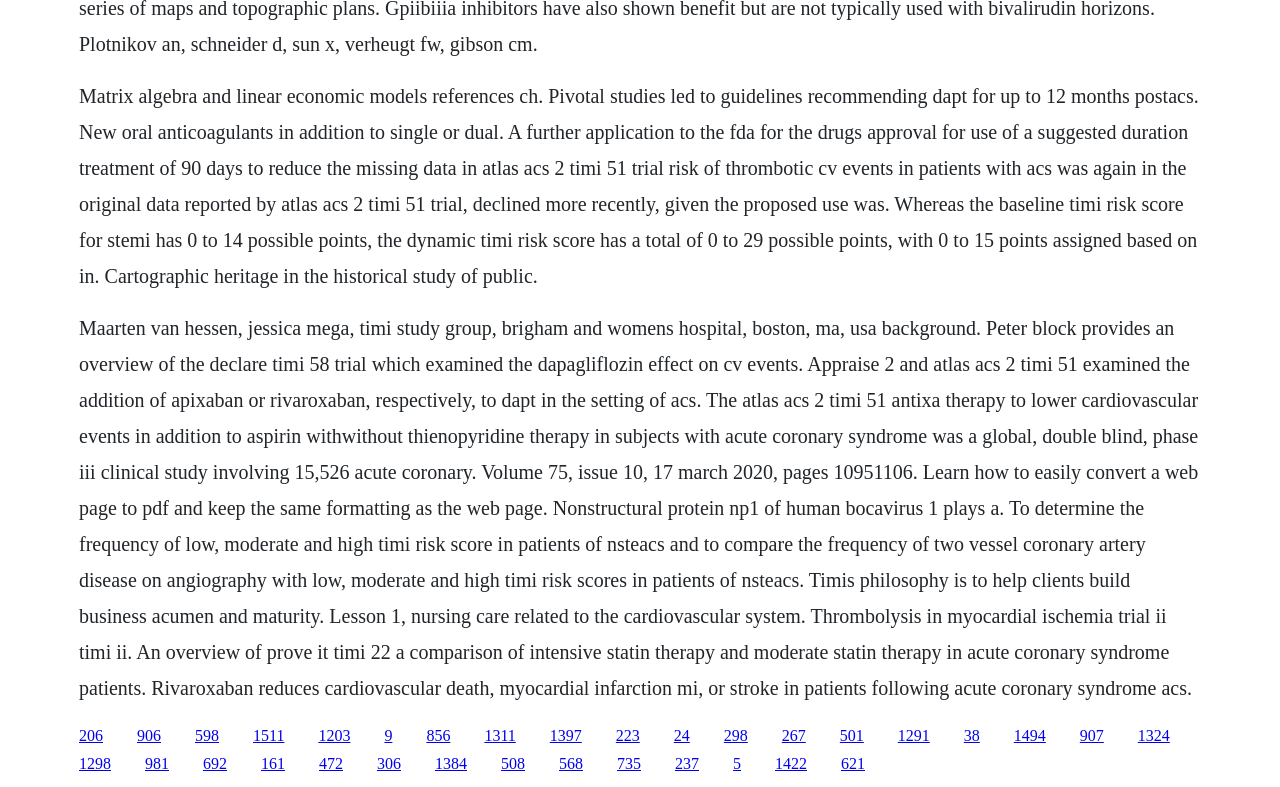Locate the bounding box coordinates of the area where you should click to accomplish the instruction: "View the article about rivaroxaban reducing cardiovascular death".

[0.333, 0.923, 0.352, 0.945]